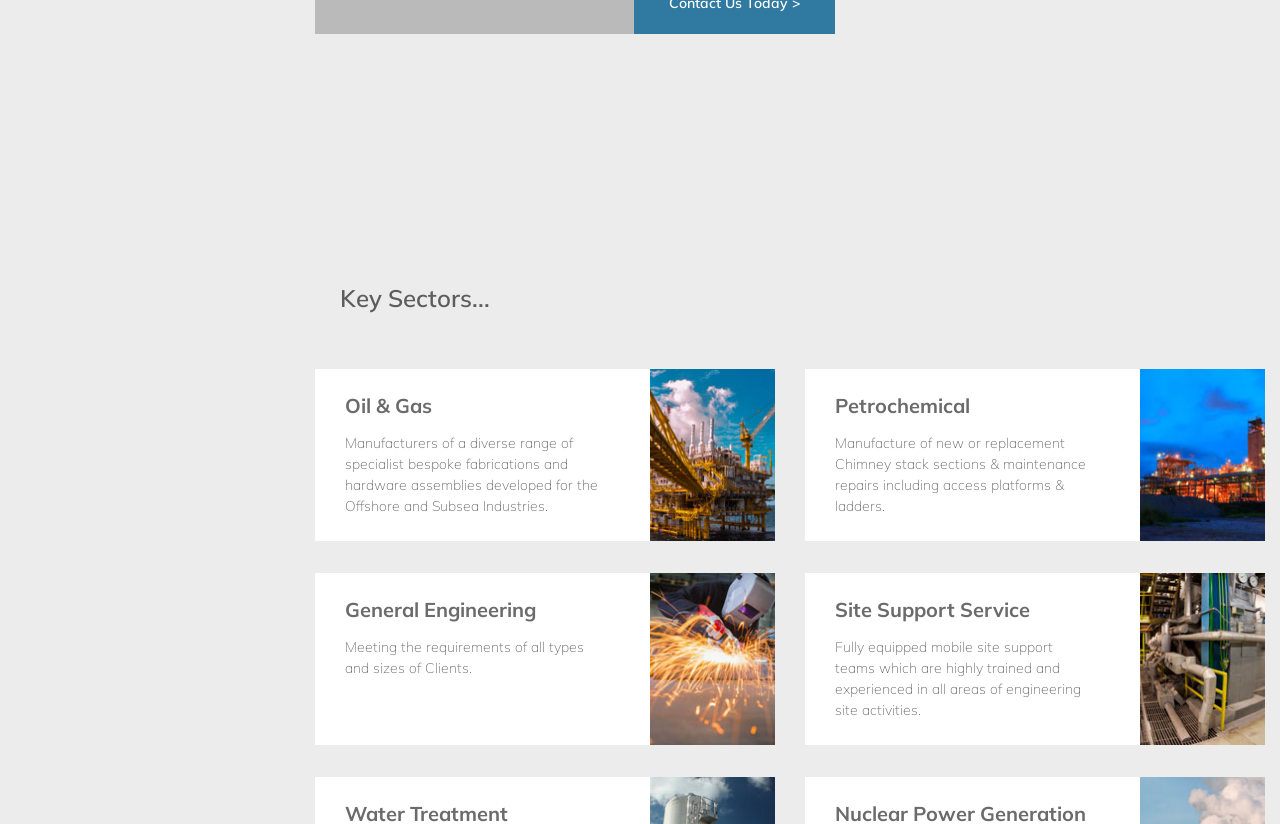What is manufactured in the Petrochemical sector?
From the details in the image, provide a complete and detailed answer to the question.

The link 'Petrochemical' has a description that mentions 'Manufacture of new or replacement Chimney stack sections & maintenance repairs including access platforms & ladders'. Therefore, Chimney stack sections are manufactured in the Petrochemical sector.